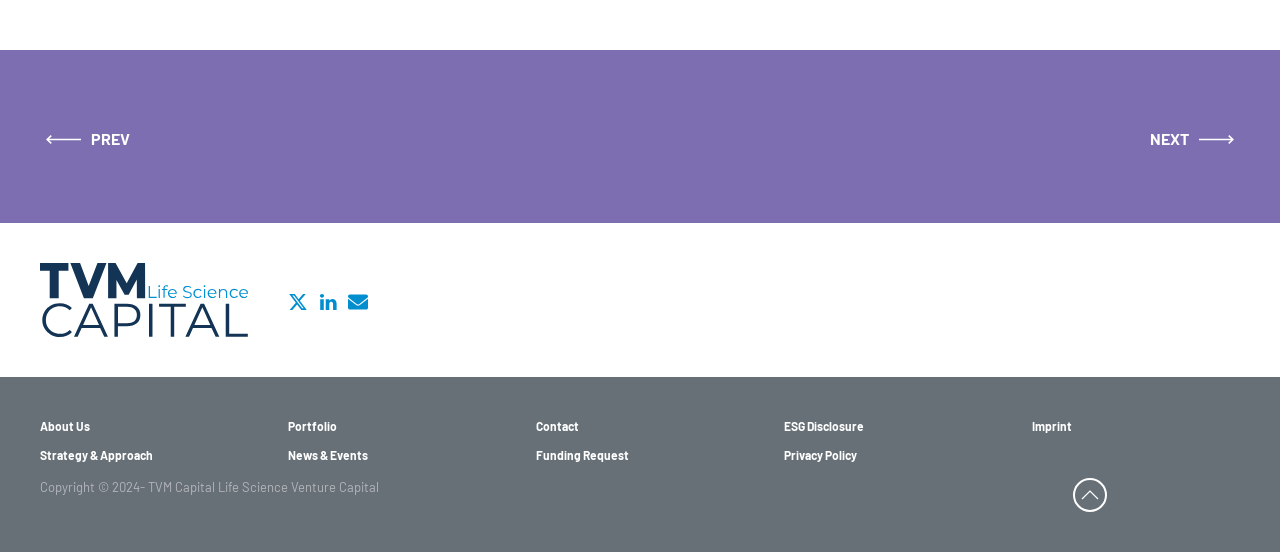Using the details from the image, please elaborate on the following question: What is the company's industry?

Based on the links provided on the webpage, such as 'Strategy & Approach', 'Portfolio', and 'ESG Disclosure', it can be inferred that the company is involved in the life science venture capital industry.